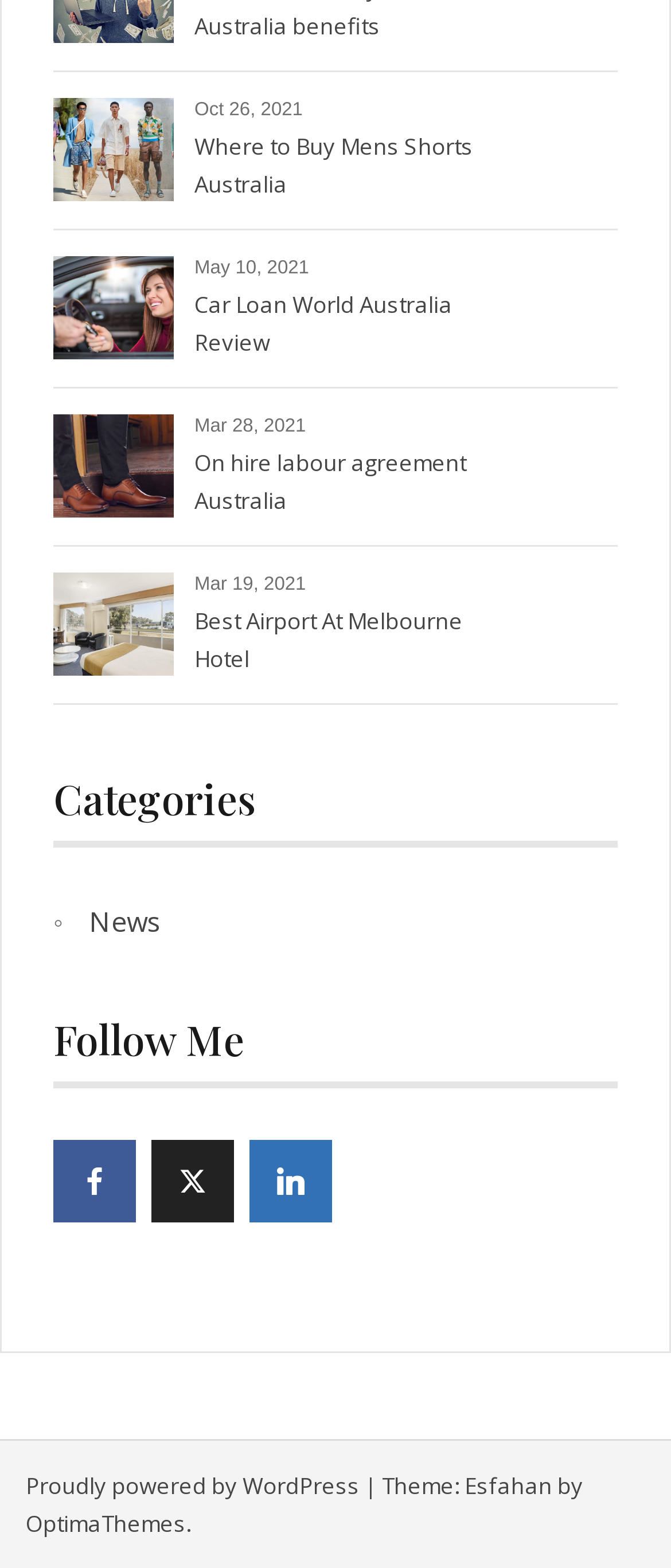Show the bounding box coordinates of the element that should be clicked to complete the task: "Read about where to buy men's shorts in Australia".

[0.29, 0.081, 0.764, 0.132]